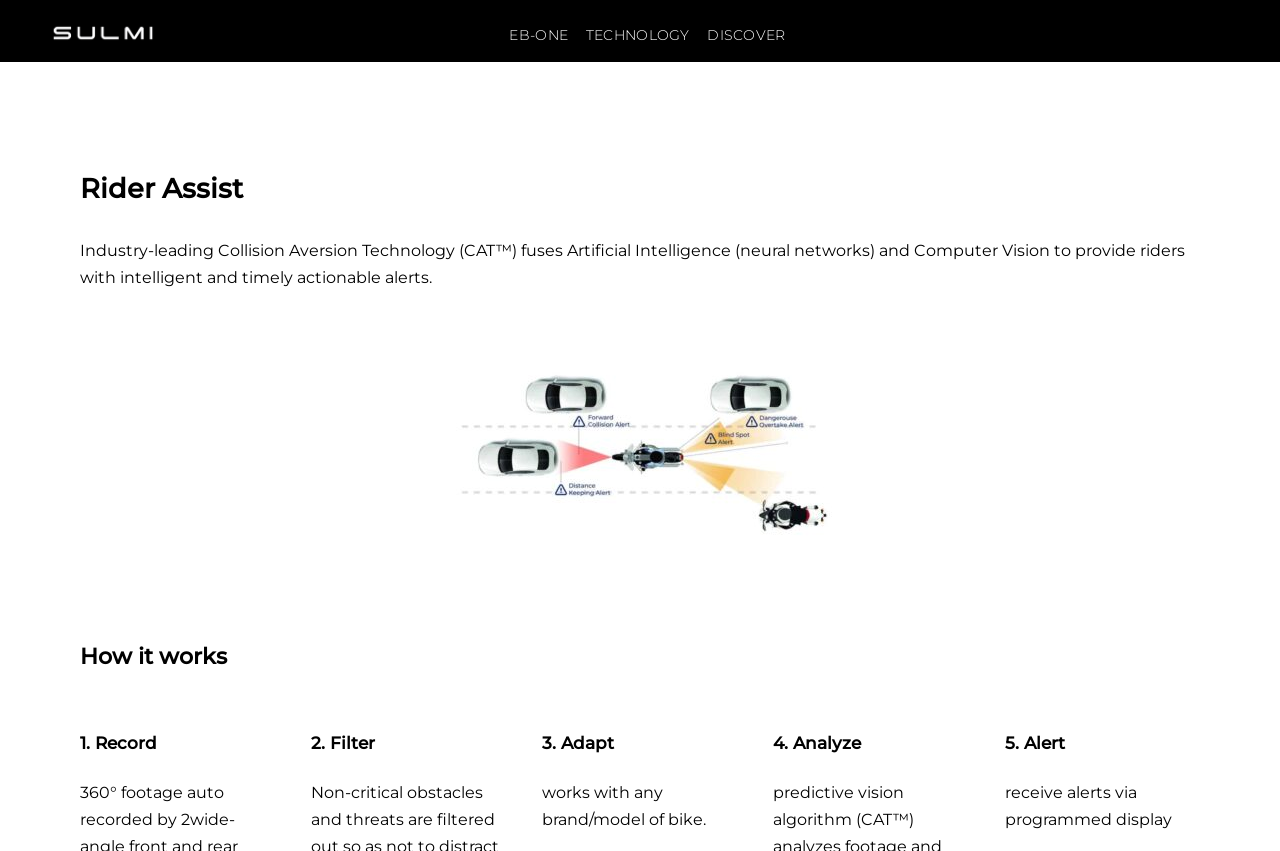Explain the webpage's layout and main content in detail.

The webpage is about Rider Assist, a technology that provides collision avoidance features for riders. At the top left, there is a link to "Sulmi", followed by links to "EB-ONE", "TECHNOLOGY", and "DISCOVER" in a horizontal row. Below these links, a prominent heading "Rider Assist" is displayed. 

Underneath the heading, a paragraph of text explains that Rider Assist uses Artificial Intelligence and Computer Vision to provide riders with intelligent and timely alerts. To the right of this text, there is an image, likely showcasing the technology in action. 

Further down, there are several headings that outline the steps of how Rider Assist works. These headings are arranged in a vertical column and include "How it works", "1. Record", "2. Filter", "3. Adapt", "4. Analyze", and "5. Alert". 

To the right of each of these headings, there are brief descriptions or additional information. For example, next to "3. Adapt", it is mentioned that the technology works with any brand or model of bike. Similarly, next to "5. Alert", it is explained that riders receive alerts via a programmed display.